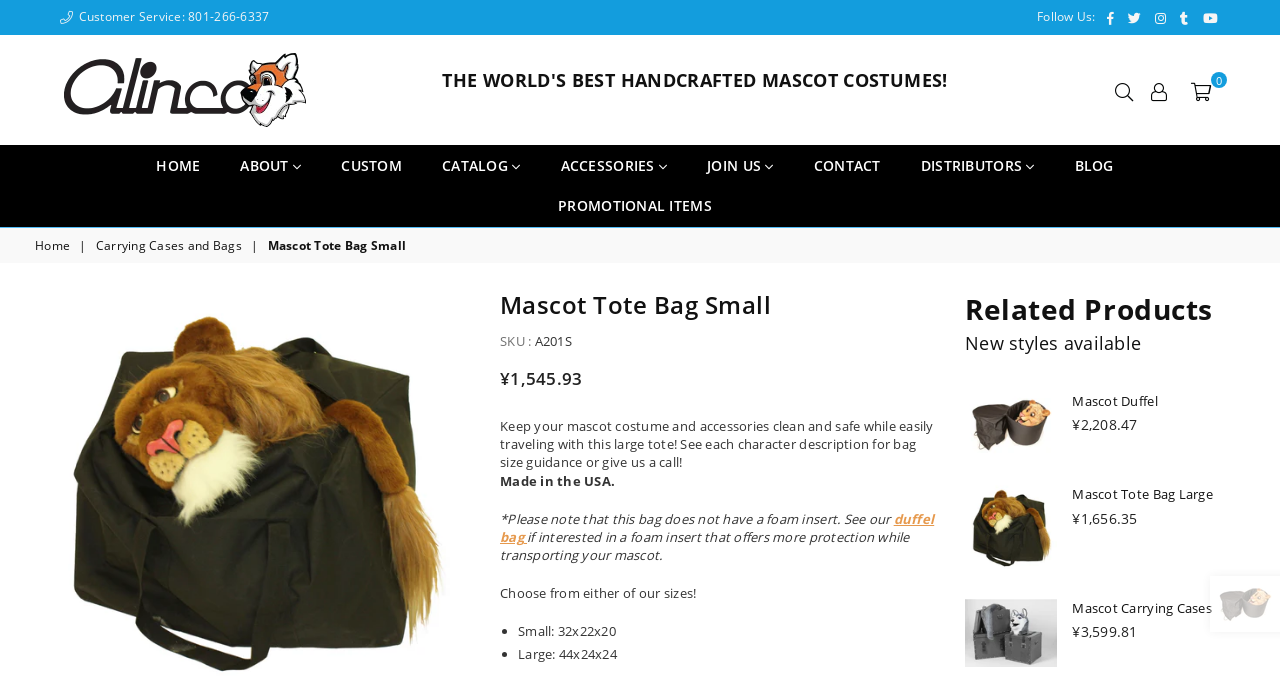What is the purpose of the Mascot Tote Bag?
From the image, provide a succinct answer in one word or a short phrase.

To keep mascot costume clean and safe while traveling